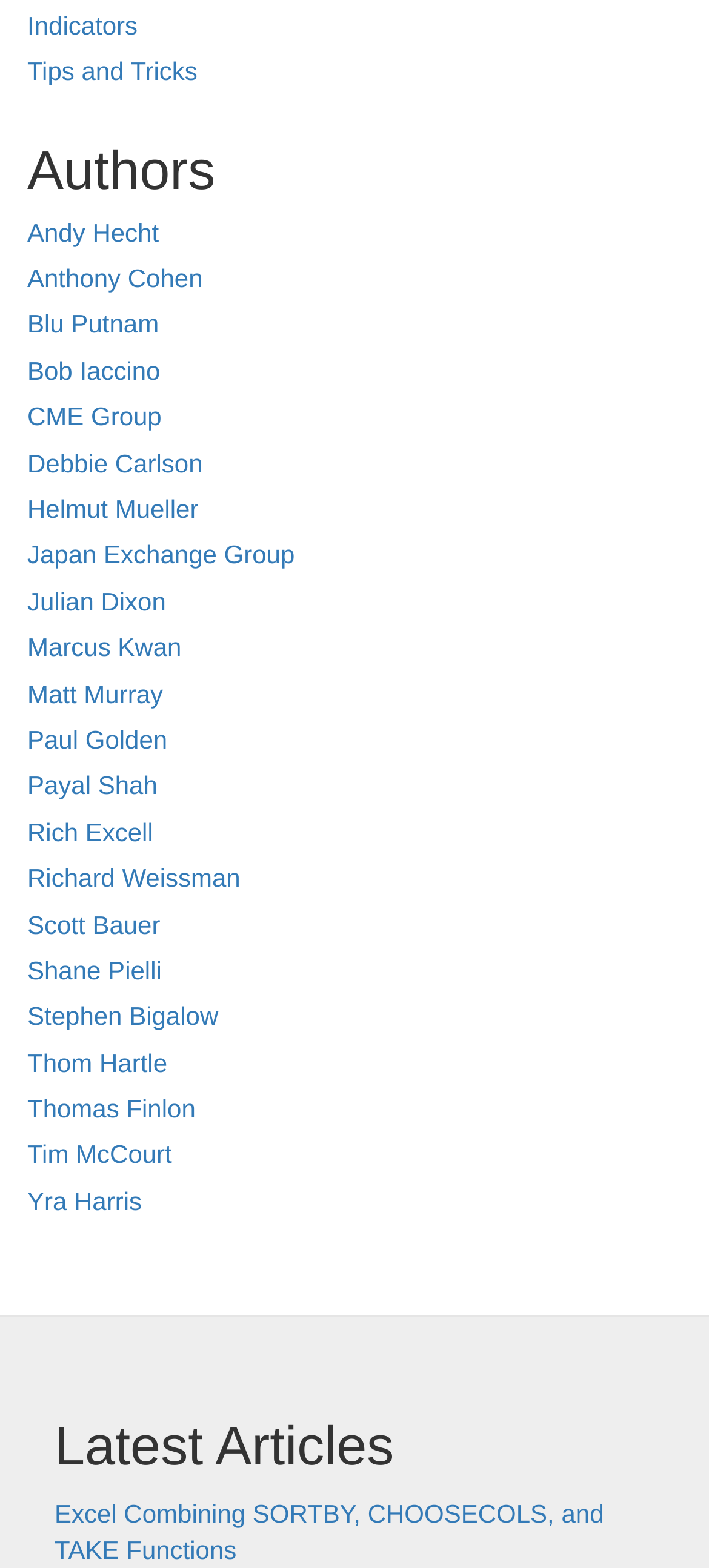Can you identify the bounding box coordinates of the clickable region needed to carry out this instruction: 'View latest articles'? The coordinates should be four float numbers within the range of 0 to 1, stated as [left, top, right, bottom].

[0.077, 0.904, 0.923, 0.942]